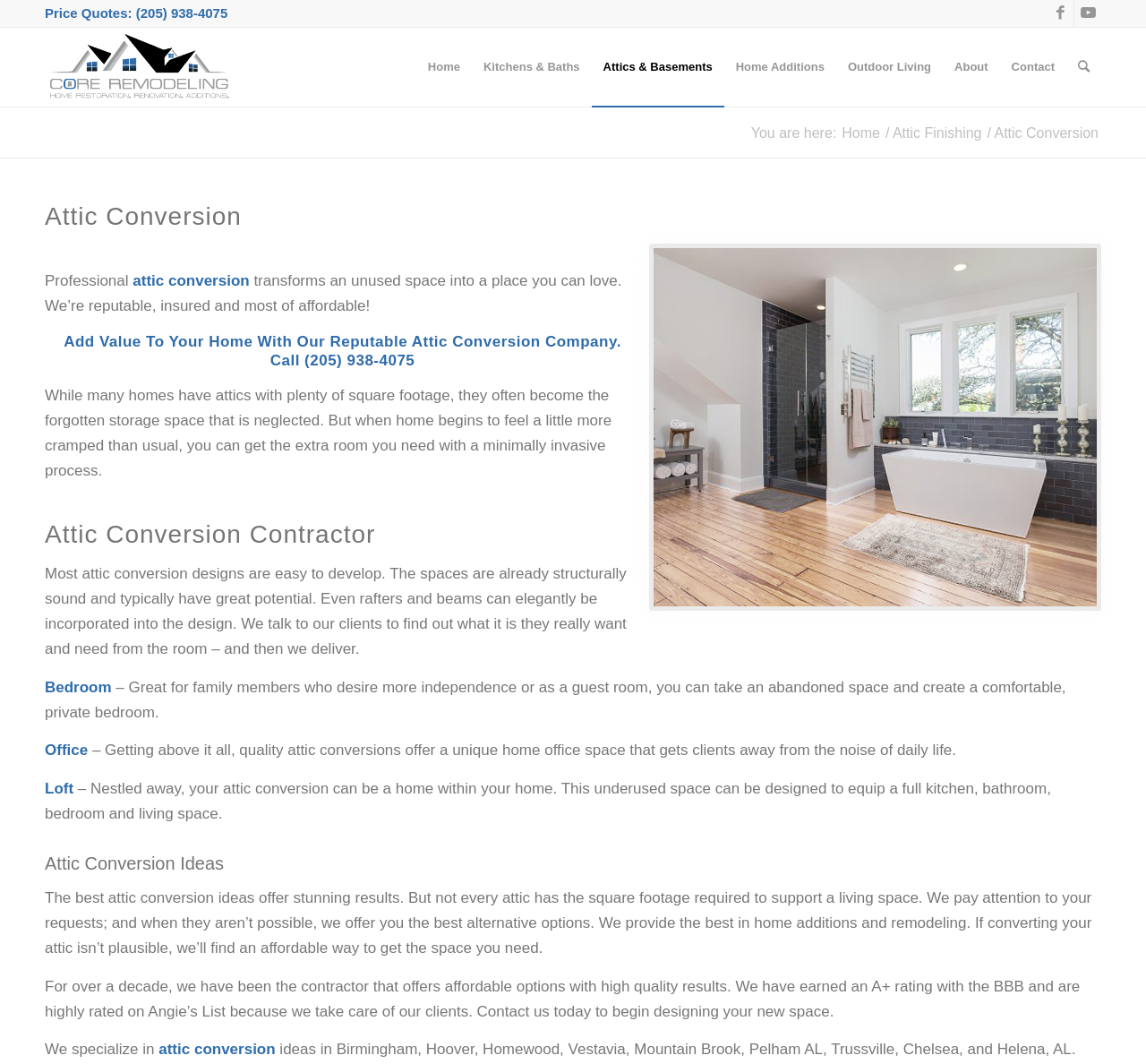Give a detailed account of the webpage's layout and content.

This webpage is about attic conversion services, specifically in Birmingham, Alabama, and surrounding areas. At the top of the page, there are social media links to Facebook and YouTube, as well as a phone number for price quotes. Below this, there is a navigation menu with links to different sections of the website, including Home, Kitchens & Baths, Attics & Basements, Home Additions, Outdoor Living, About, Contact, and Search.

The main content of the page is divided into sections, starting with a heading that reads "Attic Conversion." Below this, there is a brief introduction to the benefits of attic conversion, including adding value to one's home. There is also a call-to-action to contact the company for more information.

The next section is headed "Attic Conversion Contractor" and describes the process of converting an attic into a usable space. This section includes text about the potential of attic spaces and how the company works with clients to design and deliver their desired outcome.

Following this, there are three sections that highlight different uses for attic conversions, including bedrooms, offices, and lofts. Each section includes a brief description of the benefits of each type of conversion.

The final section is headed "Attic Conversion Ideas" and discusses the importance of working with a reputable contractor to achieve the best results. The company's credentials and experience are highlighted, including their A+ rating with the Better Business Bureau and high ratings on Angie's List. The section concludes with a call-to-action to contact the company to begin designing a new space.

Throughout the page, there are several images, including a logo for "Home Remodel Birmingham" and an image related to attic conversion. The overall layout of the page is clean and easy to navigate, with clear headings and concise text.